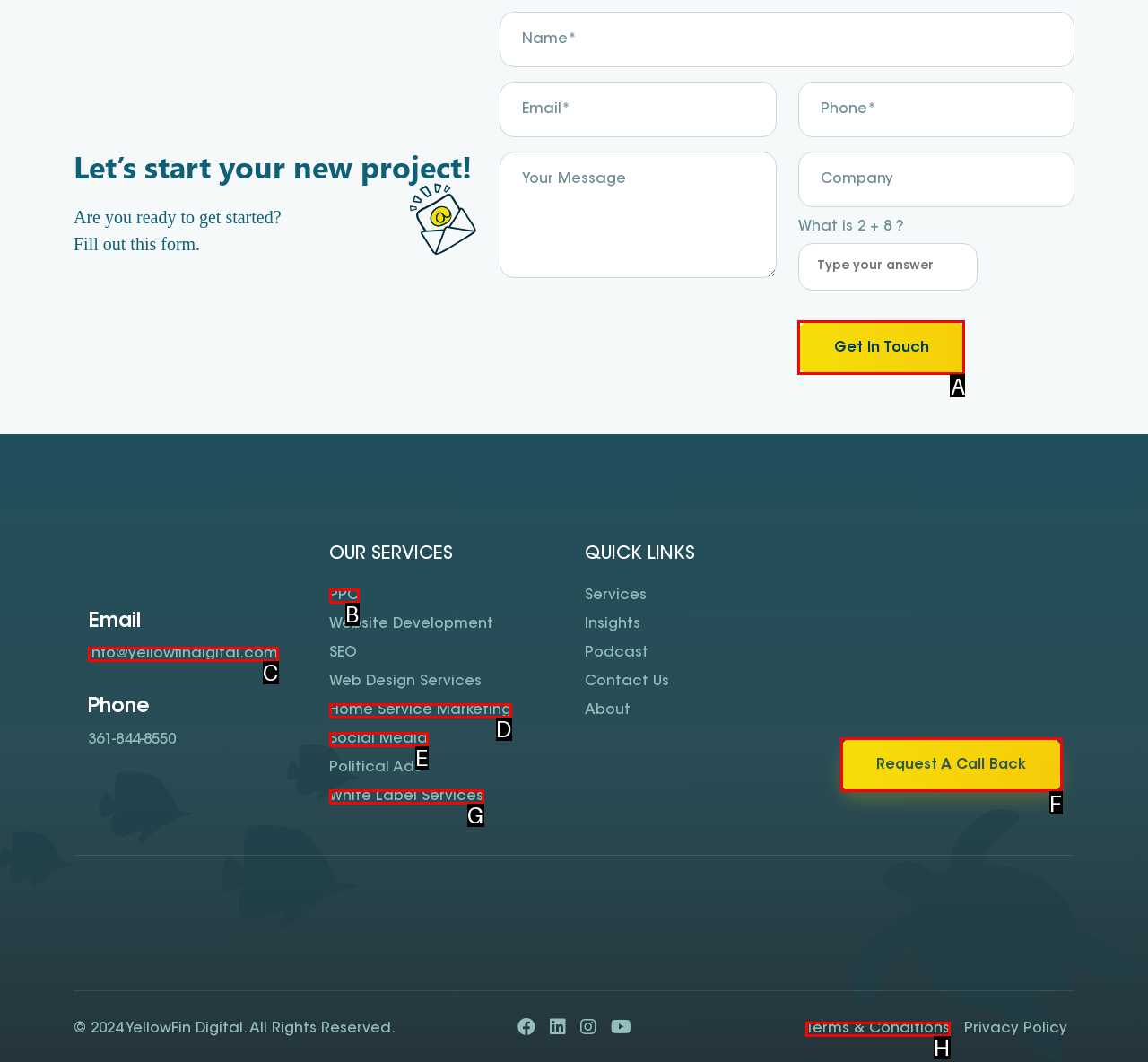Match the element description: Home Service Marketing to the correct HTML element. Answer with the letter of the selected option.

D